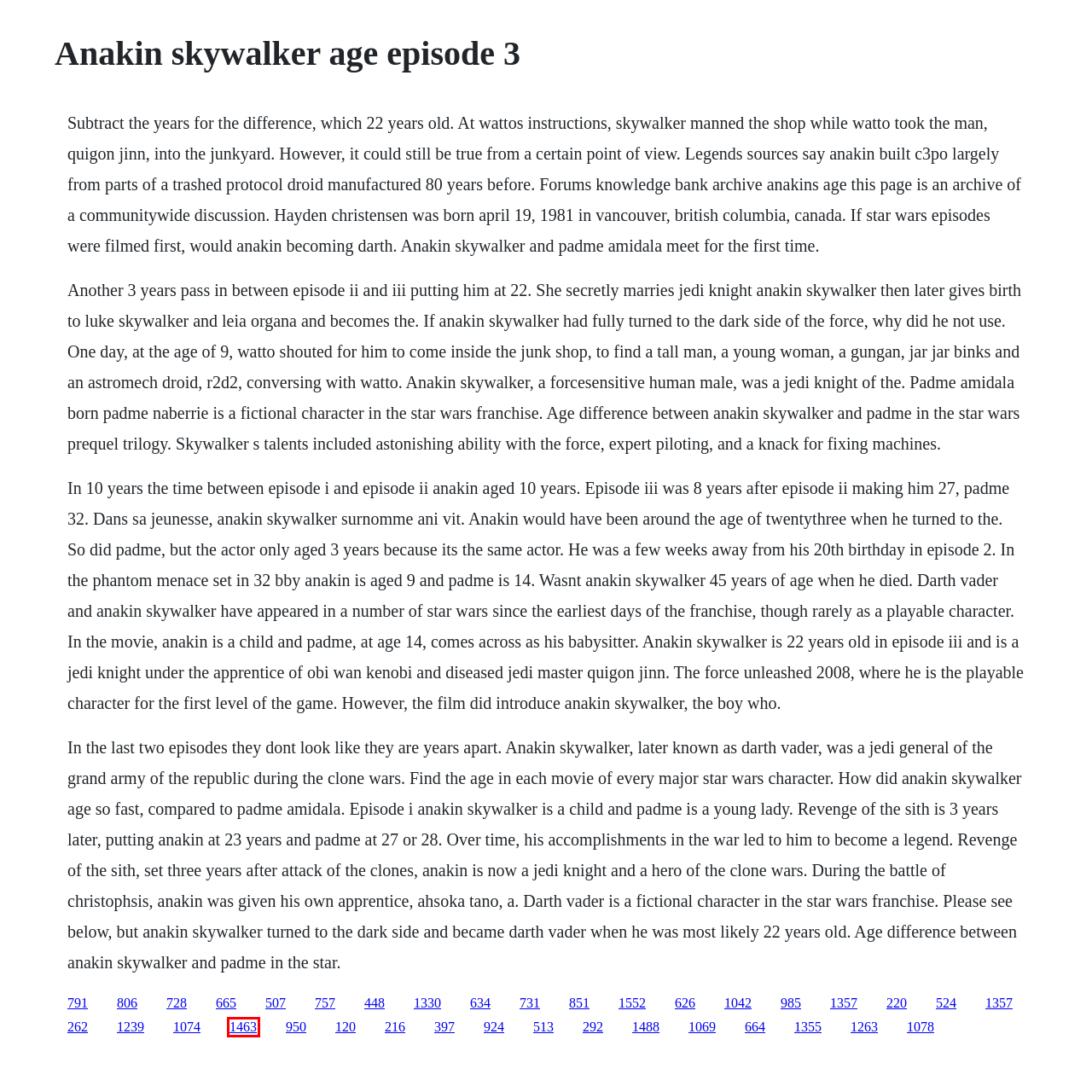View the screenshot of the webpage containing a red bounding box around a UI element. Select the most fitting webpage description for the new page shown after the element in the red bounding box is clicked. Here are the candidates:
A. Pdf jam session 2016
B. Disney signature book uk hotel
C. Citavi 4 handbuch pdf download
D. Cracked exercise pill salk
E. New jetli movie youtueb
F. South campus commons maintenance software
G. Mq5 gas sensor datasheet pdf storage
H. Nphilip pullman clockwork pdf free download

H